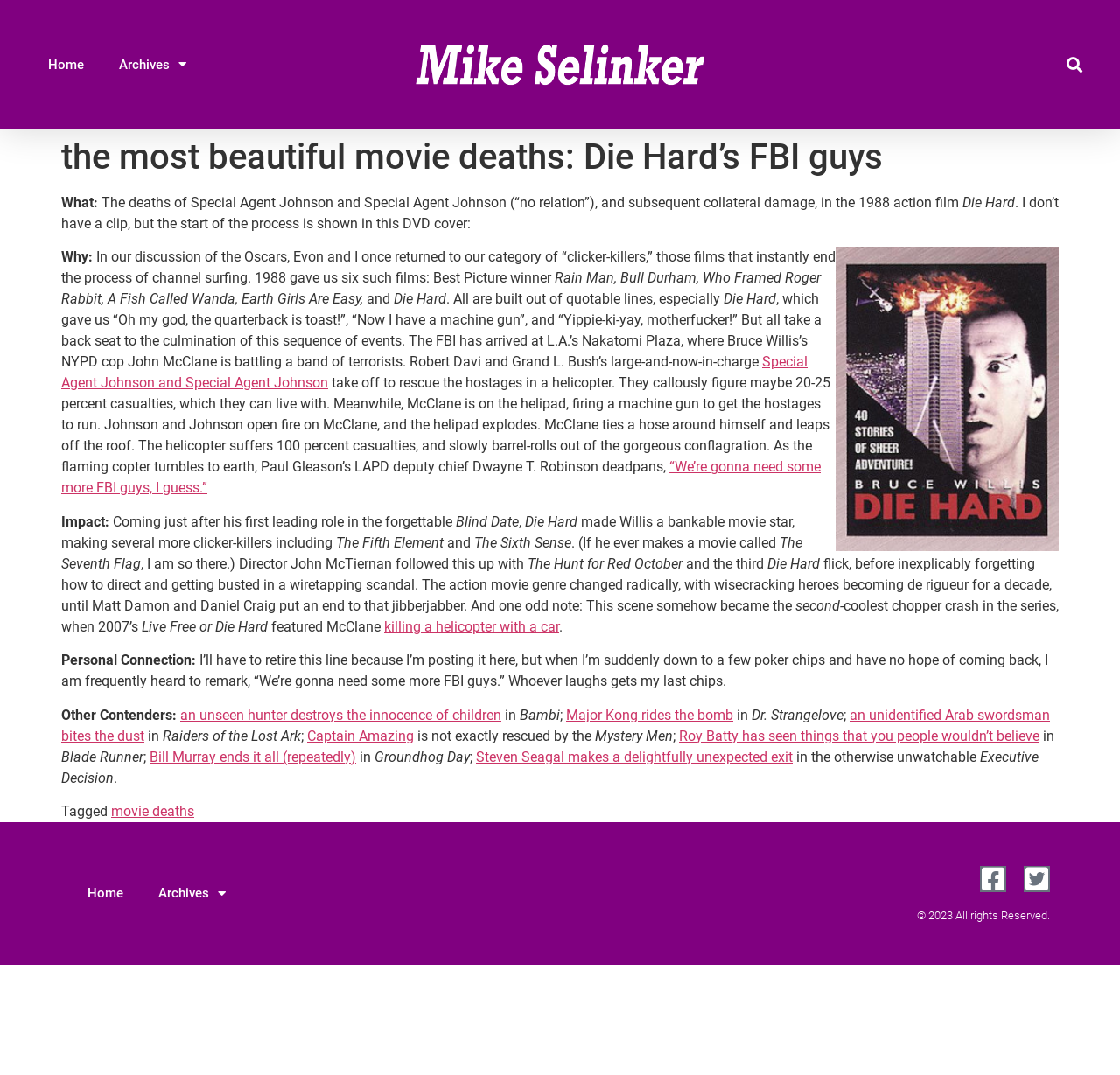Can you find the bounding box coordinates of the area I should click to execute the following instruction: "click the 'Special Agent Johnson and Special Agent Johnson' link"?

[0.055, 0.329, 0.721, 0.364]